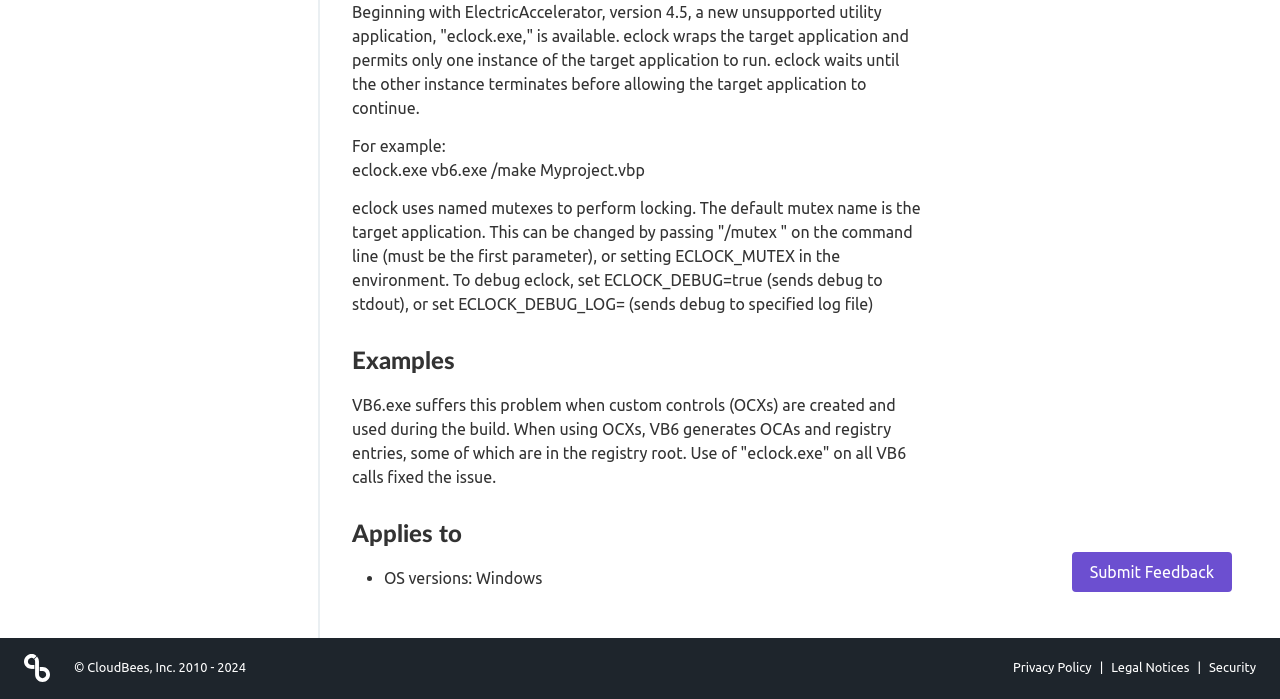Using floating point numbers between 0 and 1, provide the bounding box coordinates in the format (top-left x, top-left y, bottom-right x, bottom-right y). Locate the UI element described here: Security

[0.938, 0.941, 0.981, 0.969]